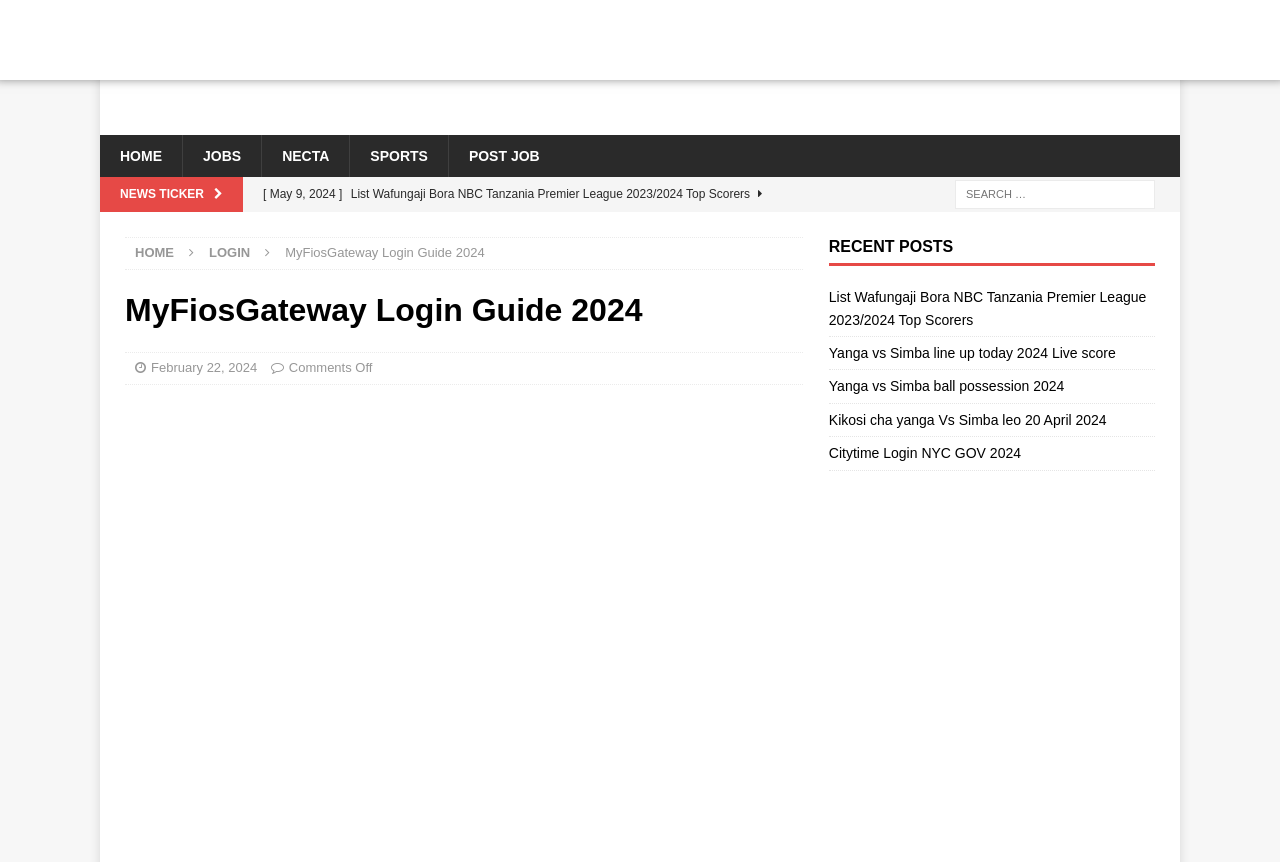What type of content is primarily featured on this website?
Based on the screenshot, answer the question with a single word or phrase.

Sports news